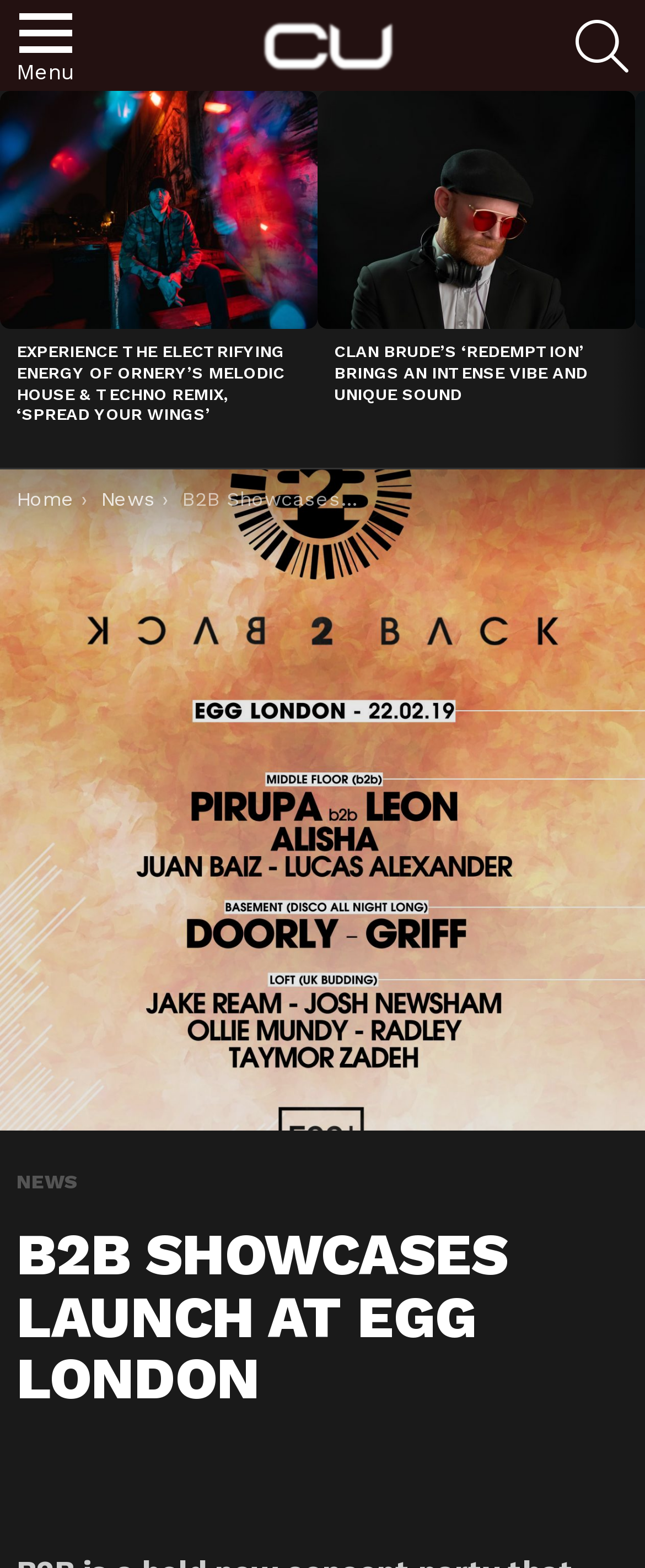Deliver a detailed narrative of the webpage's visual and textual elements.

The webpage is about Change Underground, a platform that showcases news and stories related to music and entertainment. At the top left corner, there is a menu icon with the text "Menu". Next to it, there is a link to "Change Underground" with an accompanying image. On the top right corner, there is a search icon with the text "SEARCH".

Below the top navigation bar, there is a section with the heading "LATEST STORIES". This section is divided into two columns, each containing an article with a heading and a link to the full story. The first article is about Ornery's melodic house and techno remix, "Spread Your Wings", and the second article is about Clan Brude's "Redemption" bringing an intense vibe and unique sound.

At the bottom of the page, there are navigation links to previous and next pages. Below these links, there is a breadcrumb trail showing the current location, with links to "Home", "News", and the current page, "B2B Showcases launch at EGG London". Above the breadcrumb trail, there is a heading "NEWS" and a larger heading "B2B SHOWCASES LAUNCH AT EGG LONDON" that spans the entire width of the page.